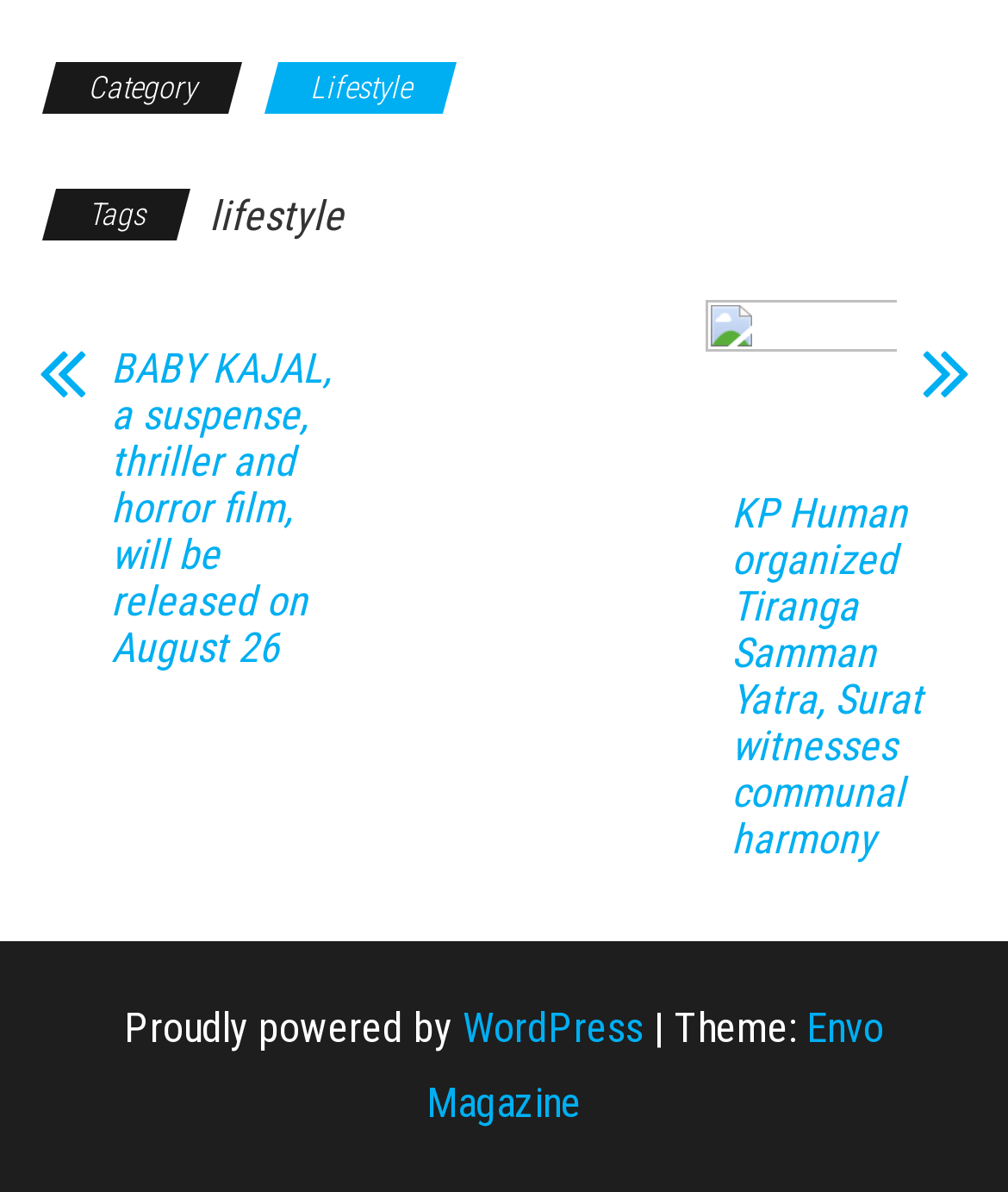Using the webpage screenshot, find the UI element described by Envo Magazine. Provide the bounding box coordinates in the format (top-left x, top-left y, bottom-right x, bottom-right y), ensuring all values are floating point numbers between 0 and 1.

[0.423, 0.841, 0.877, 0.945]